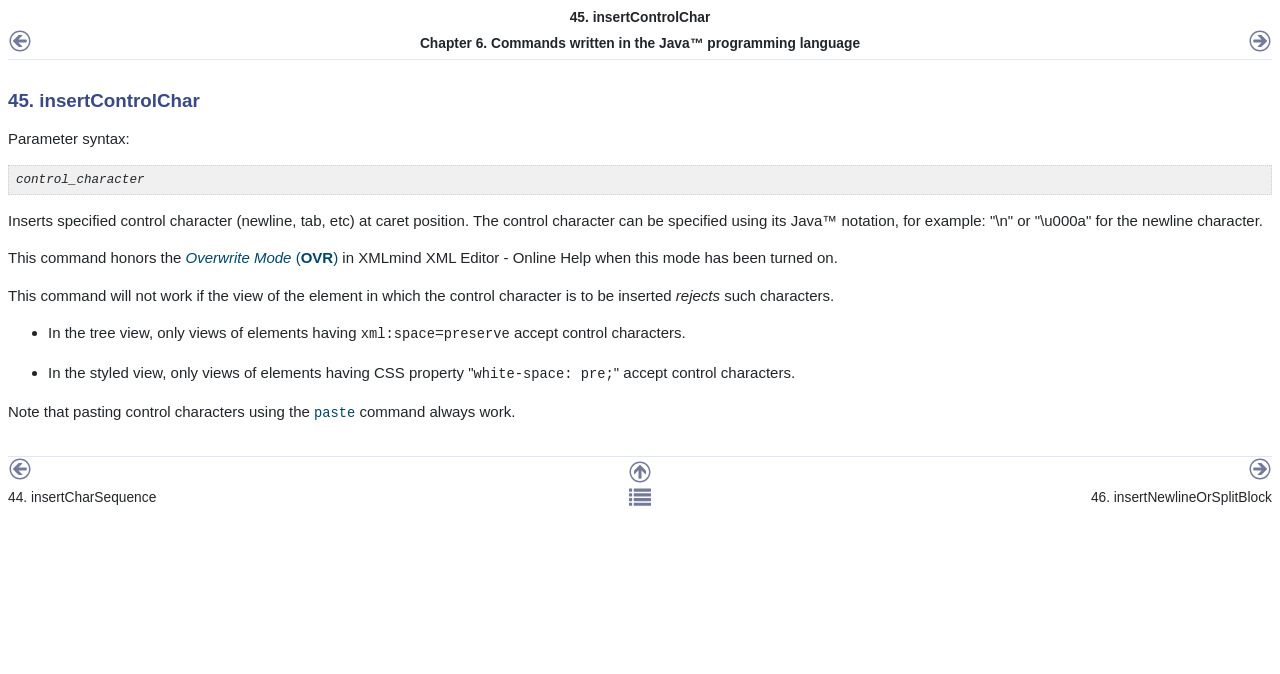Please mark the clickable region by giving the bounding box coordinates needed to complete this instruction: "Click Home".

[0.491, 0.738, 0.509, 0.76]